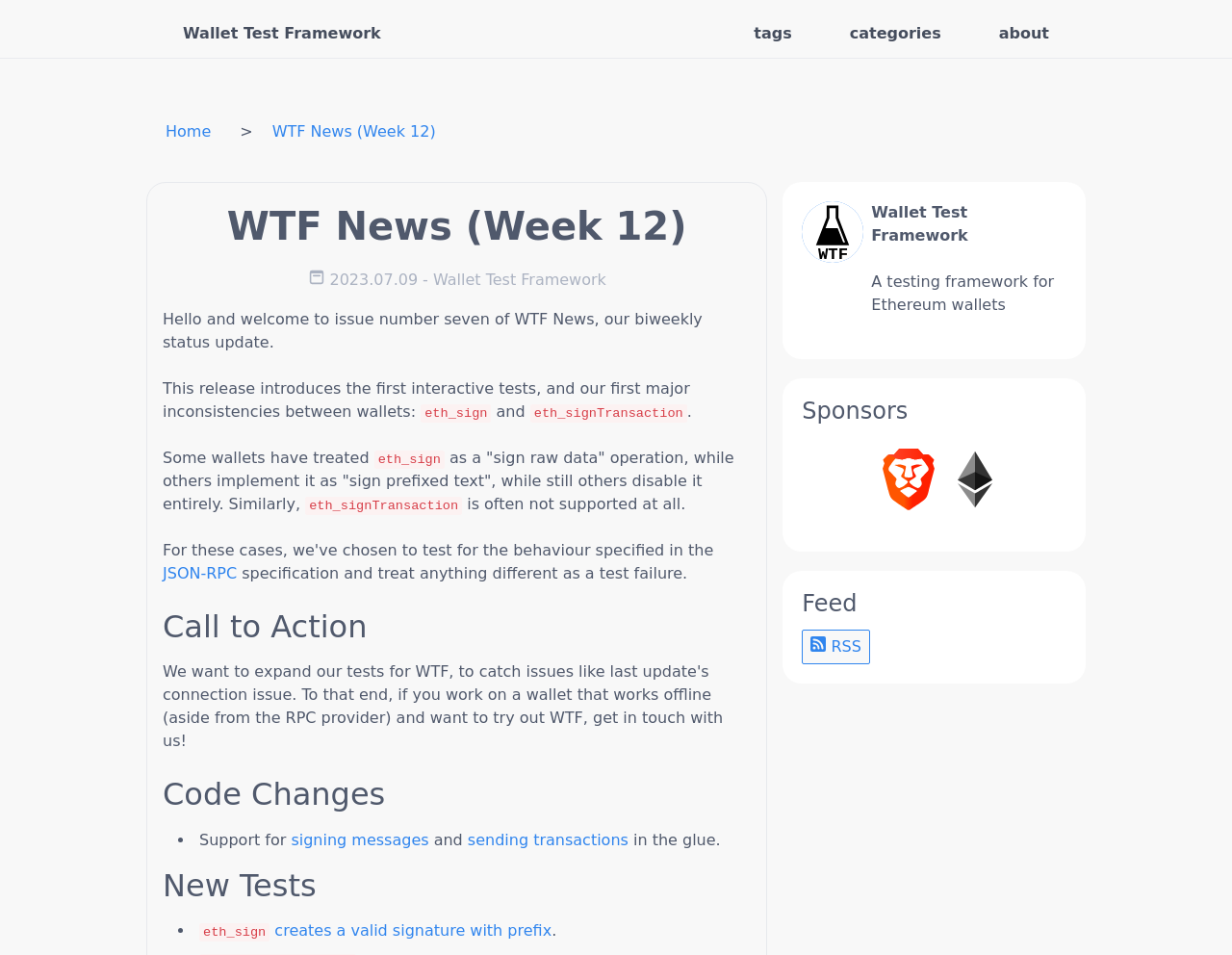What is the release number of WTF News?
Observe the image and answer the question with a one-word or short phrase response.

Seven